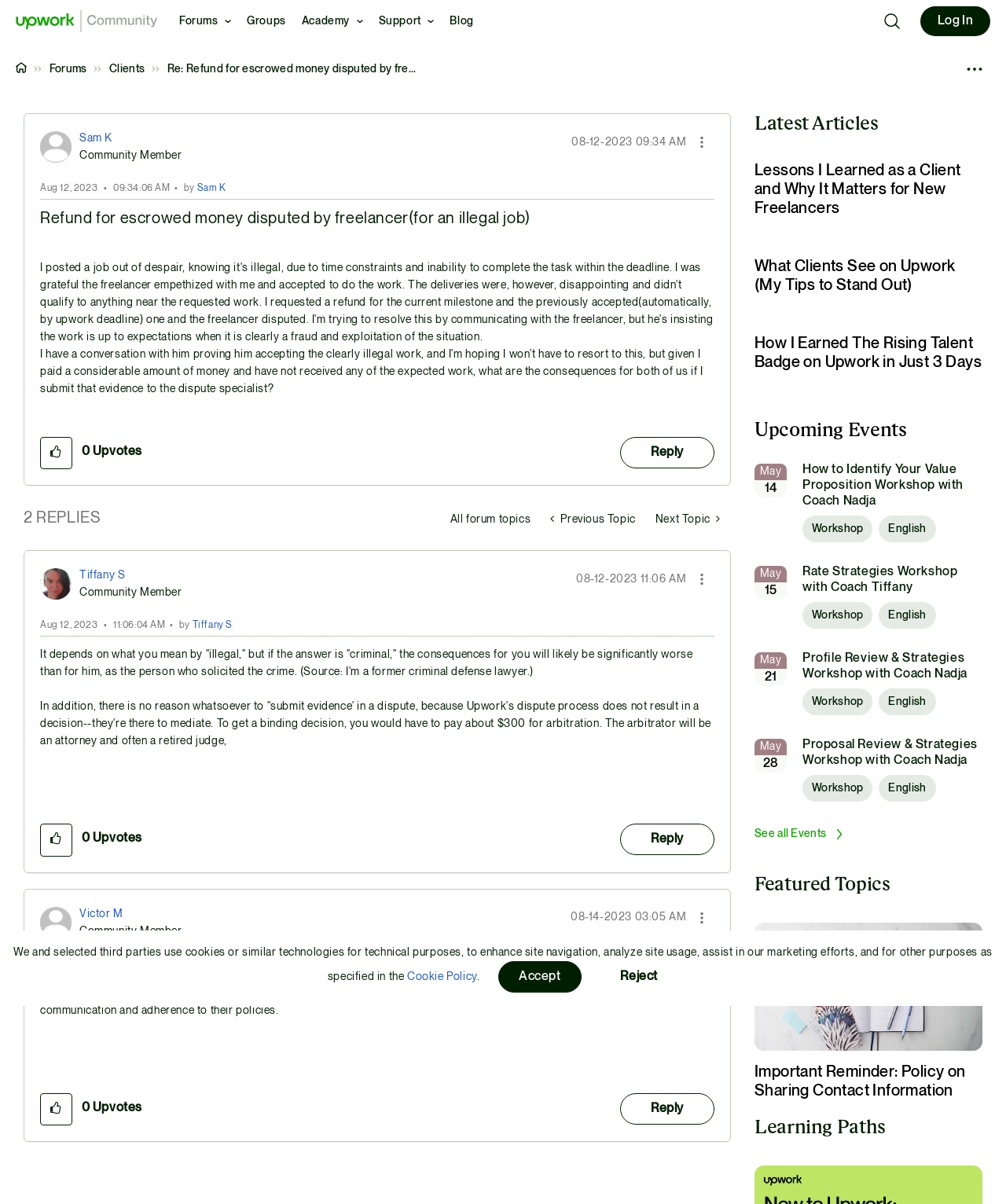Indicate the bounding box coordinates of the element that needs to be clicked to satisfy the following instruction: "Reply to comment". The coordinates should be four float numbers between 0 and 1, i.e., [left, top, right, bottom].

[0.616, 0.684, 0.71, 0.71]